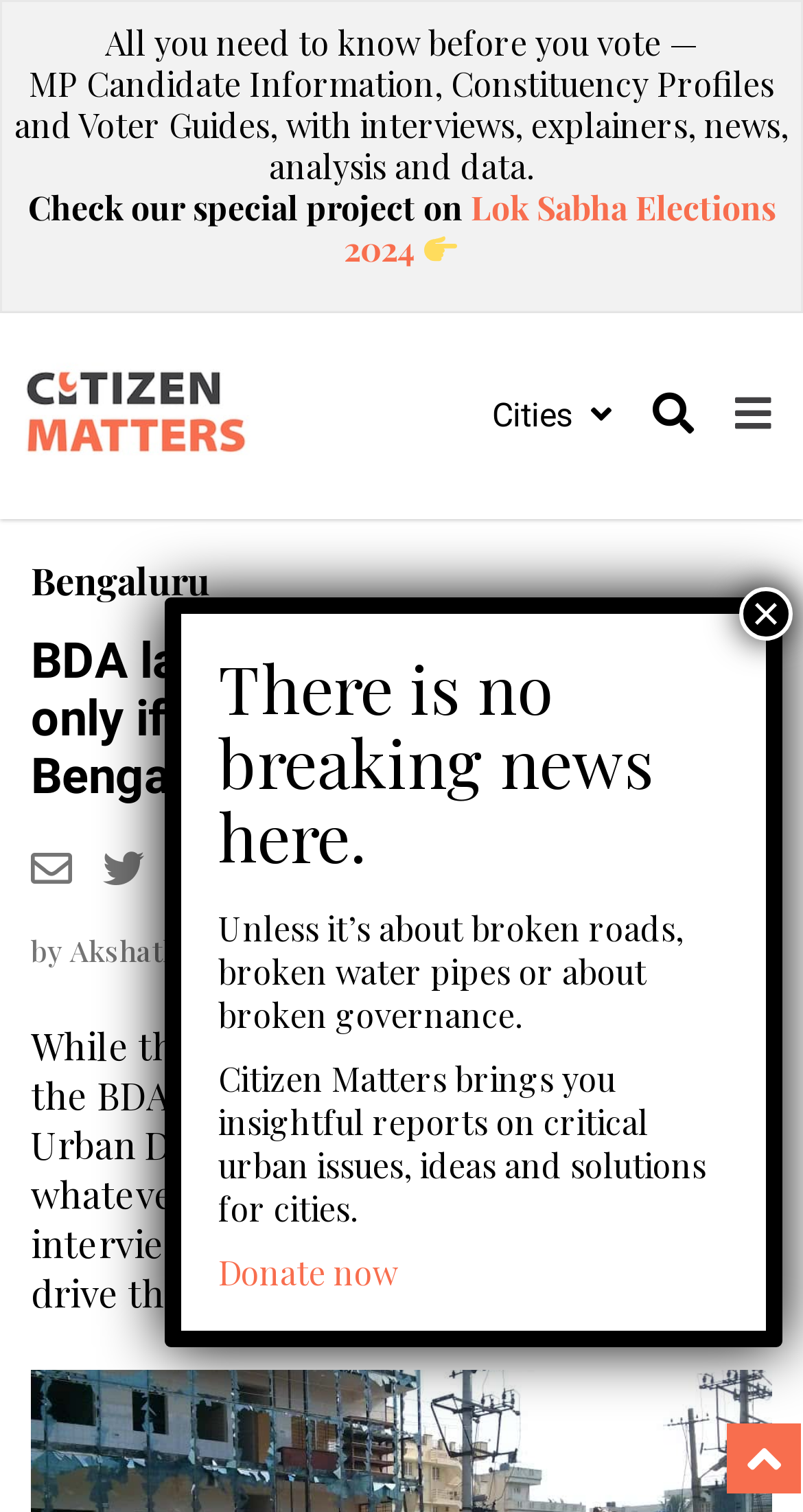Respond to the question below with a concise word or phrase:
What is the category of the article?

Infrastructure